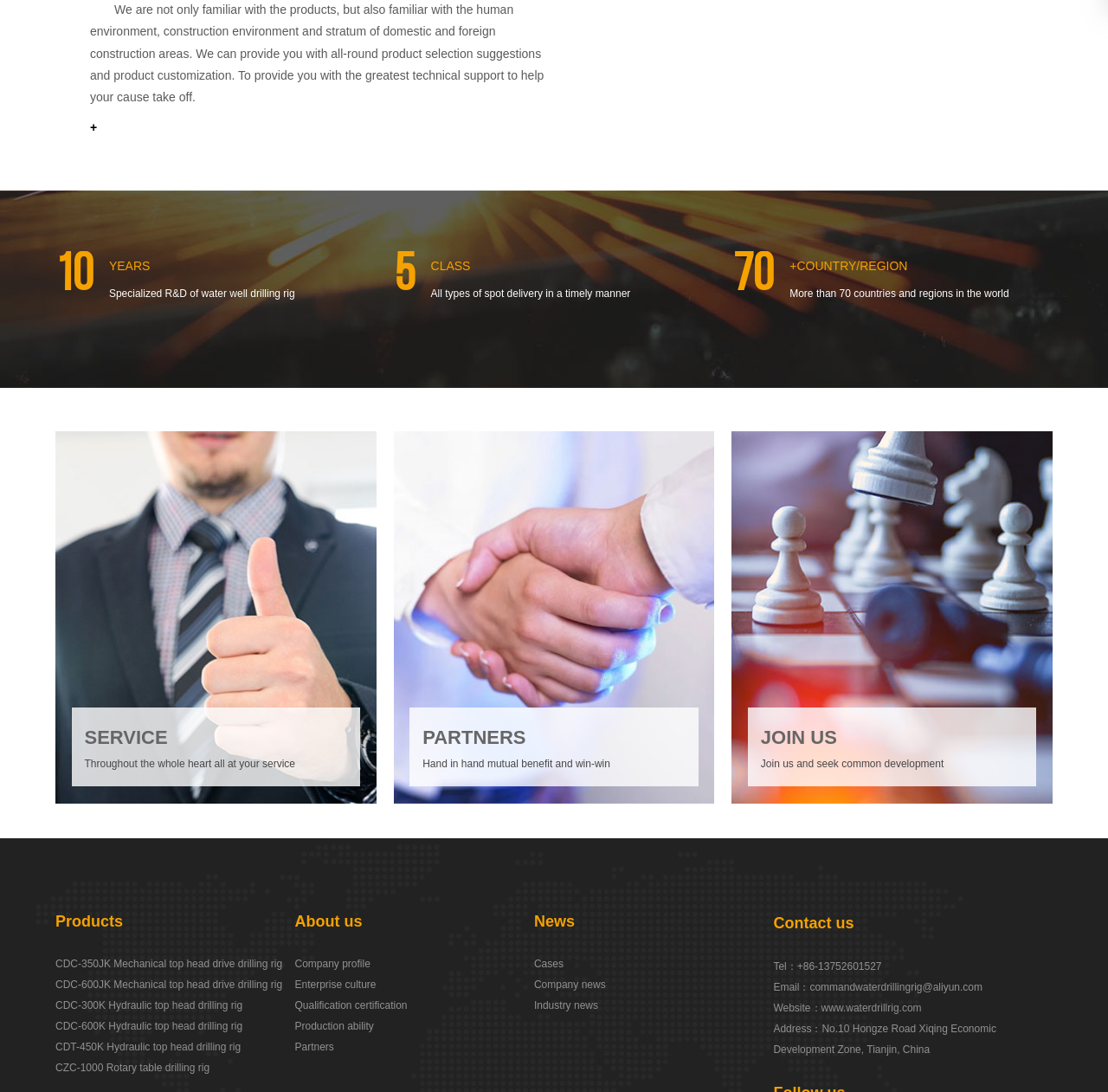Using the information in the image, give a comprehensive answer to the question: 
What is the company's expertise?

Based on the text 'Specialized R&D of water well drilling rig' and the overall content of the webpage, it can be inferred that the company has expertise in water well drilling rigs.